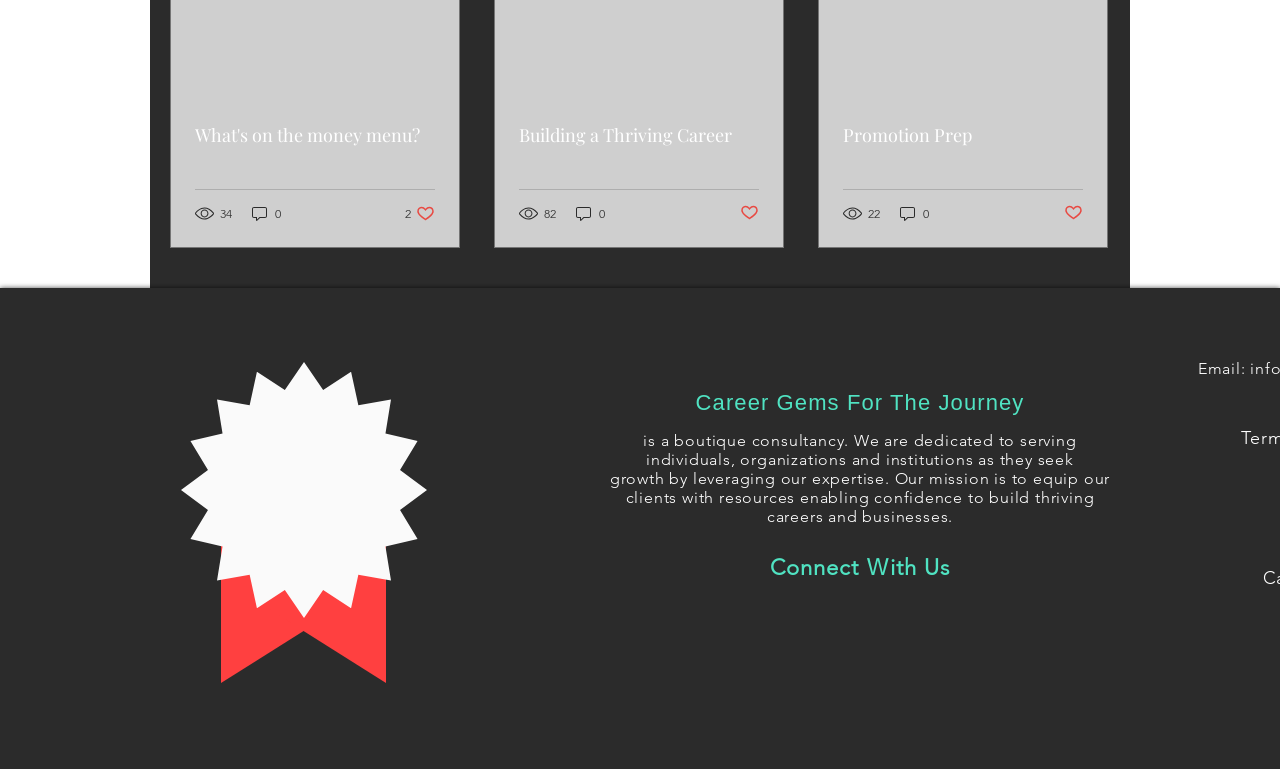Identify the bounding box of the UI element that matches this description: "What's on the money menu?".

[0.152, 0.16, 0.34, 0.191]